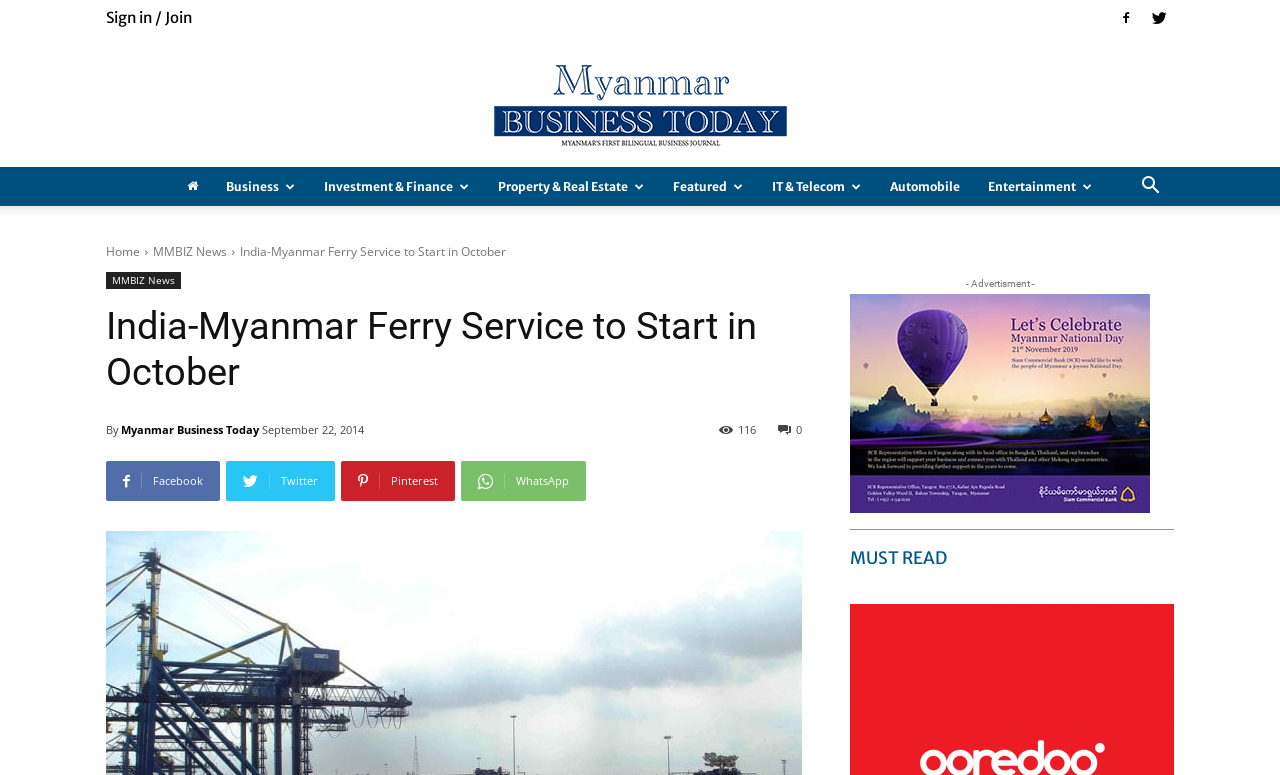How many views does the article have?
Refer to the image and provide a one-word or short phrase answer.

116